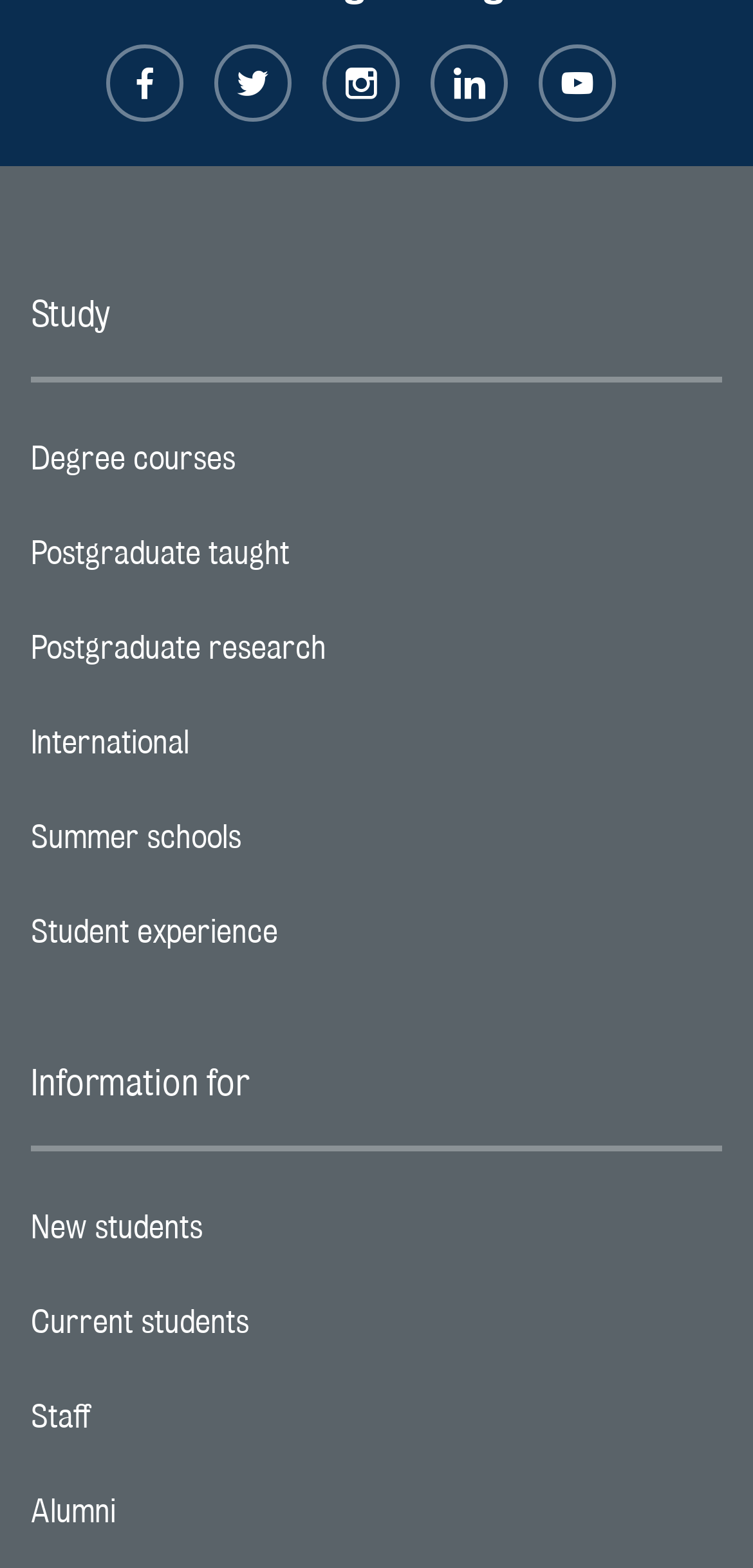Mark the bounding box of the element that matches the following description: "title="King’s College London on LinkedIn"".

[0.572, 0.028, 0.674, 0.078]